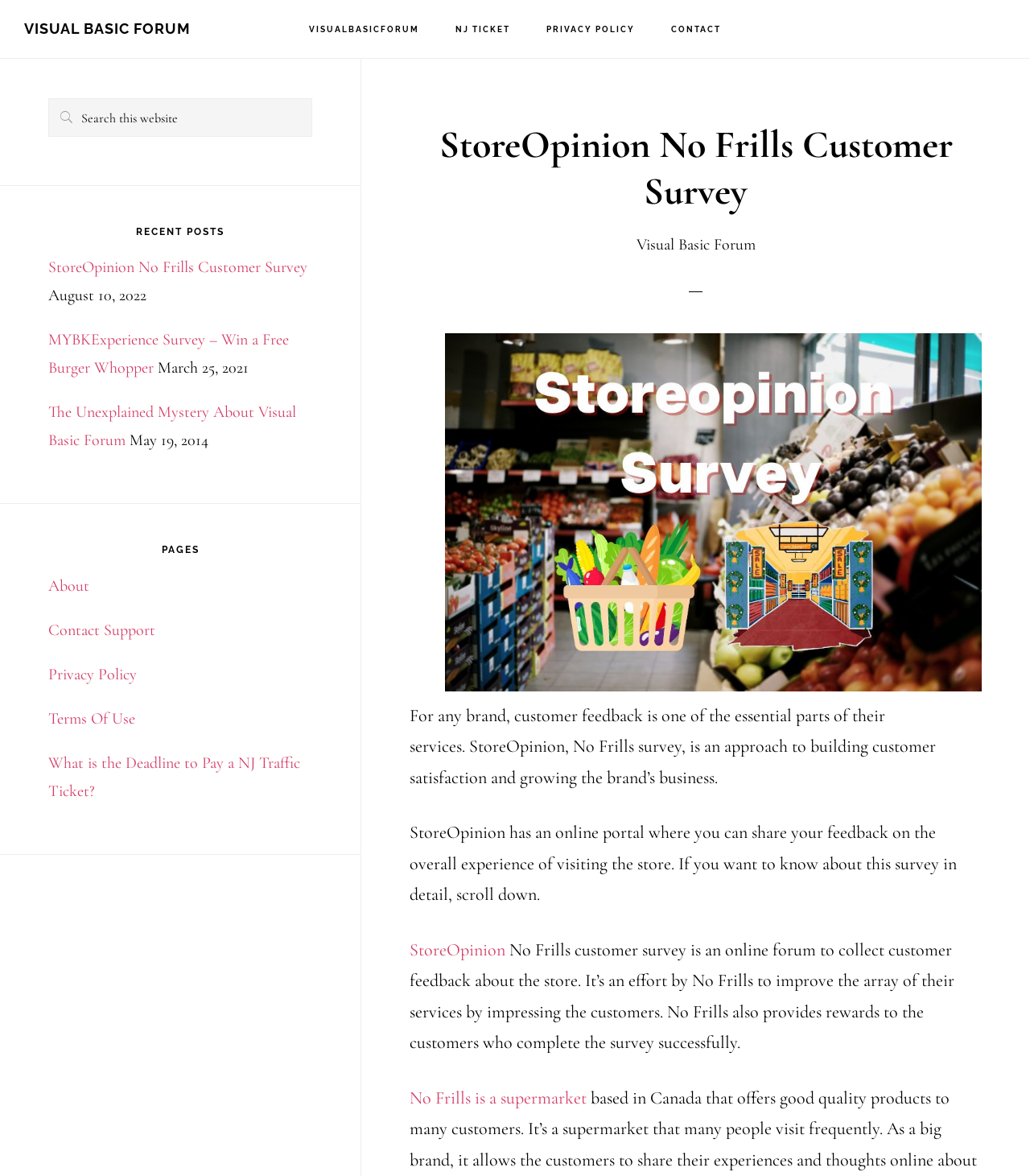Specify the bounding box coordinates of the area that needs to be clicked to achieve the following instruction: "Read about No Frills customer survey".

[0.398, 0.799, 0.927, 0.896]